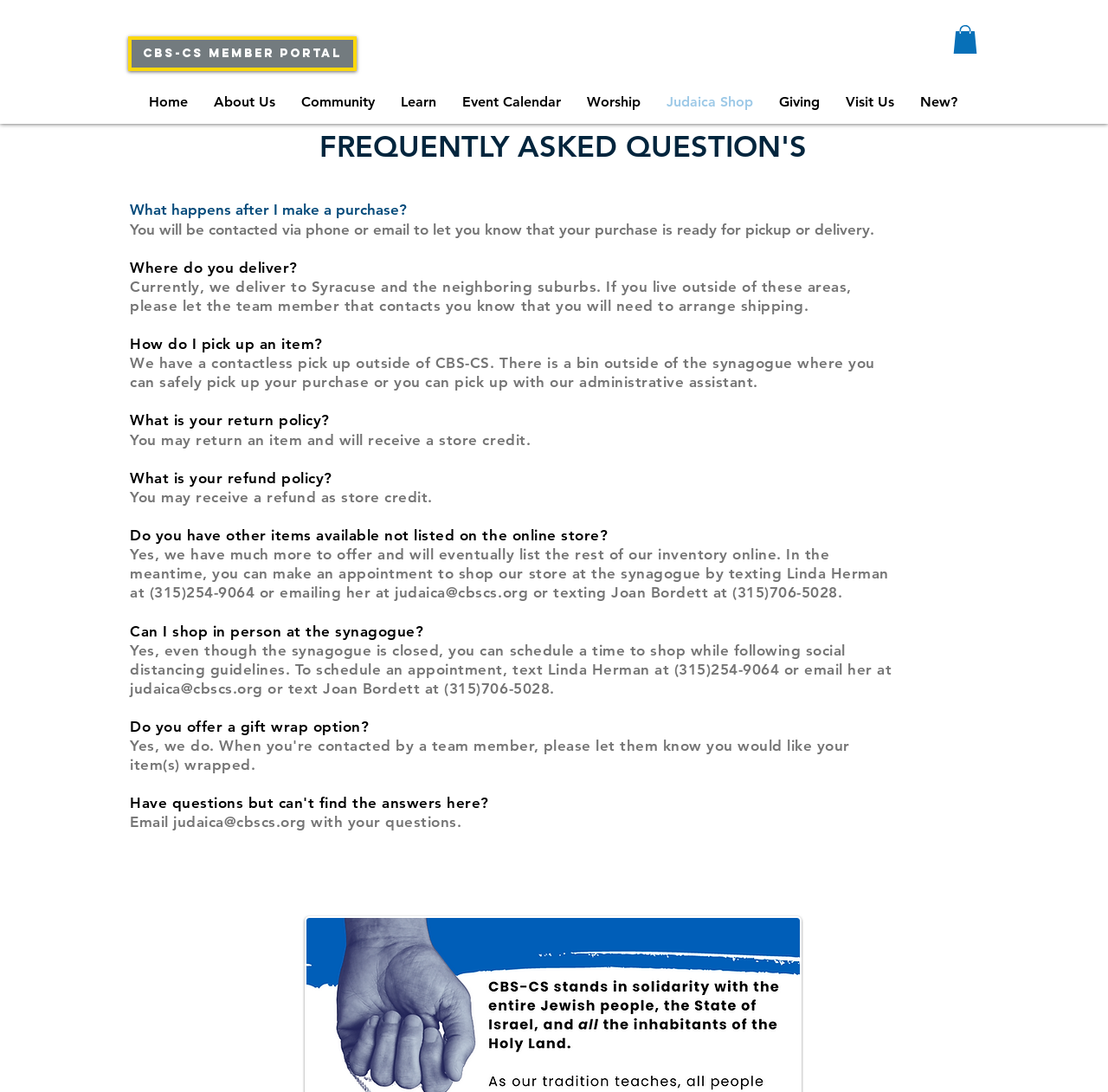Provide a thorough and detailed response to the question by examining the image: 
How do I schedule an appointment to shop in person?

The FAQ section states that to schedule an appointment to shop in person, you can text Linda Herman at (315)254-9064 or email her at judaica@cbscs.org.